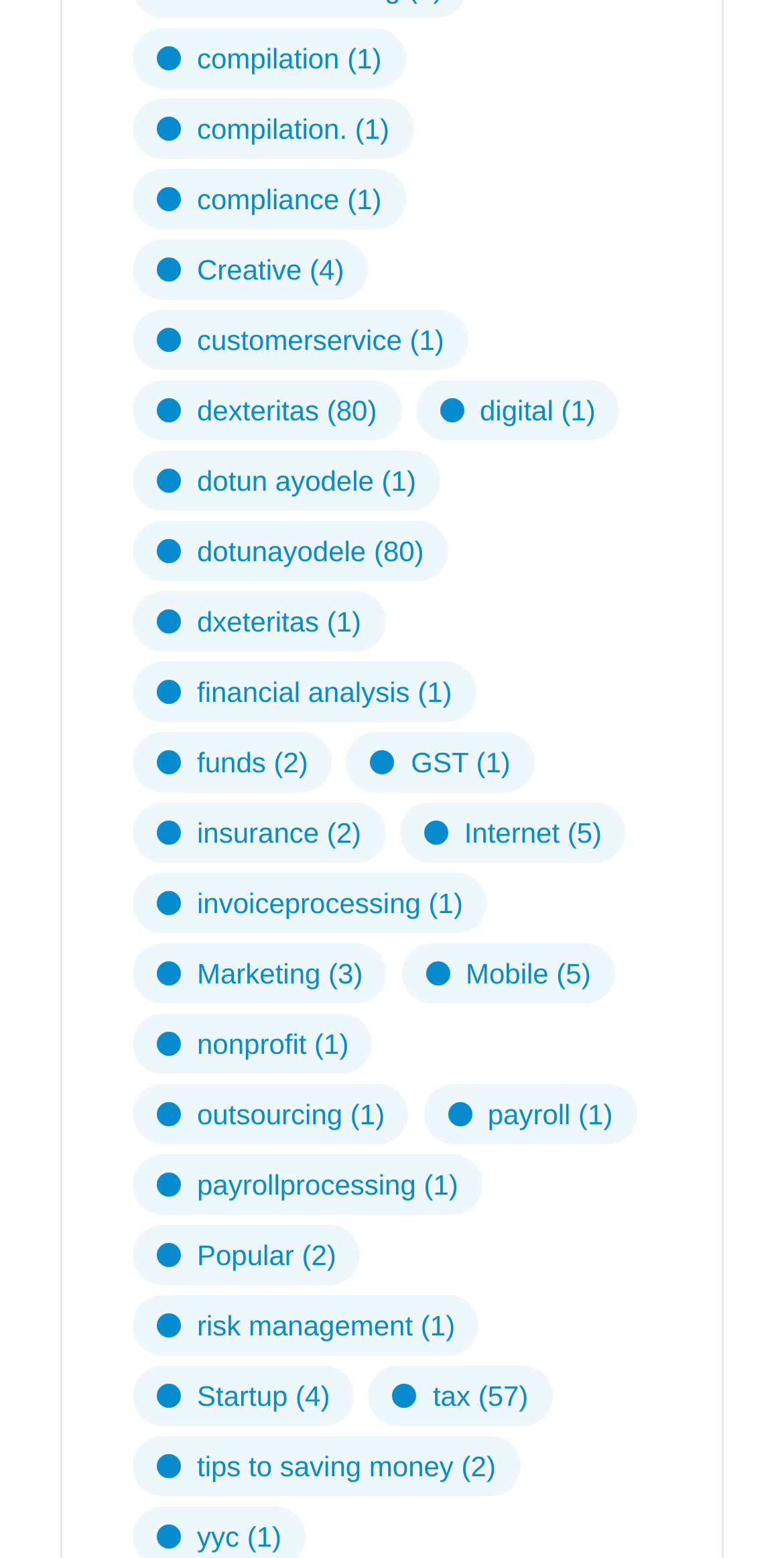Please specify the bounding box coordinates of the area that should be clicked to accomplish the following instruction: "Explore Creative". The coordinates should consist of four float numbers between 0 and 1, i.e., [left, top, right, bottom].

[0.169, 0.154, 0.47, 0.193]